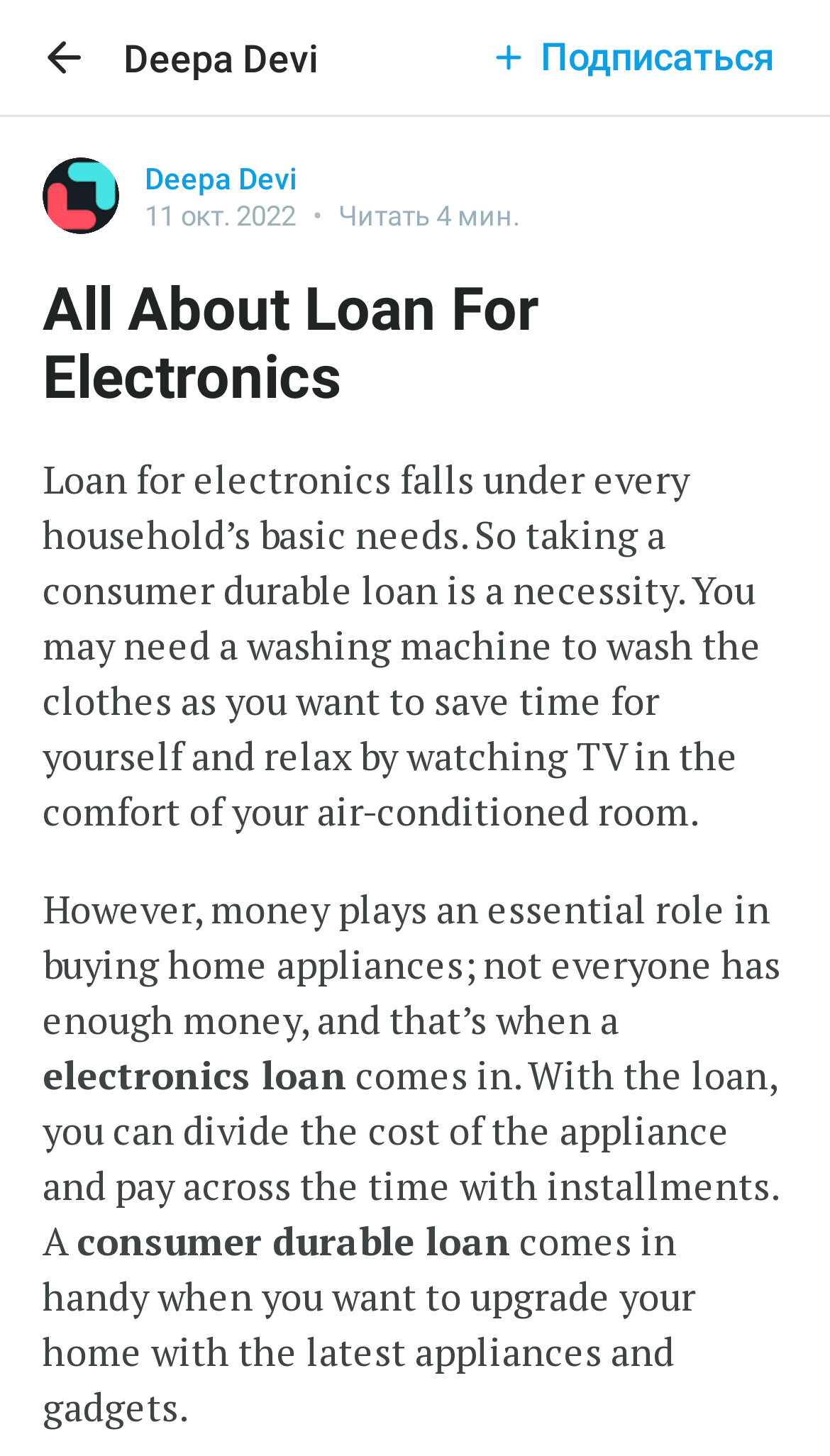Bounding box coordinates should be in the format (top-left x, top-left y, bottom-right x, bottom-right y) and all values should be floating point numbers between 0 and 1. Determine the bounding box coordinate for the UI element described as: Deepa Devi

[0.174, 0.111, 0.359, 0.134]